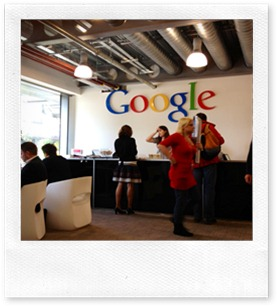What is the design style of the office?
From the image, respond with a single word or phrase.

sleek